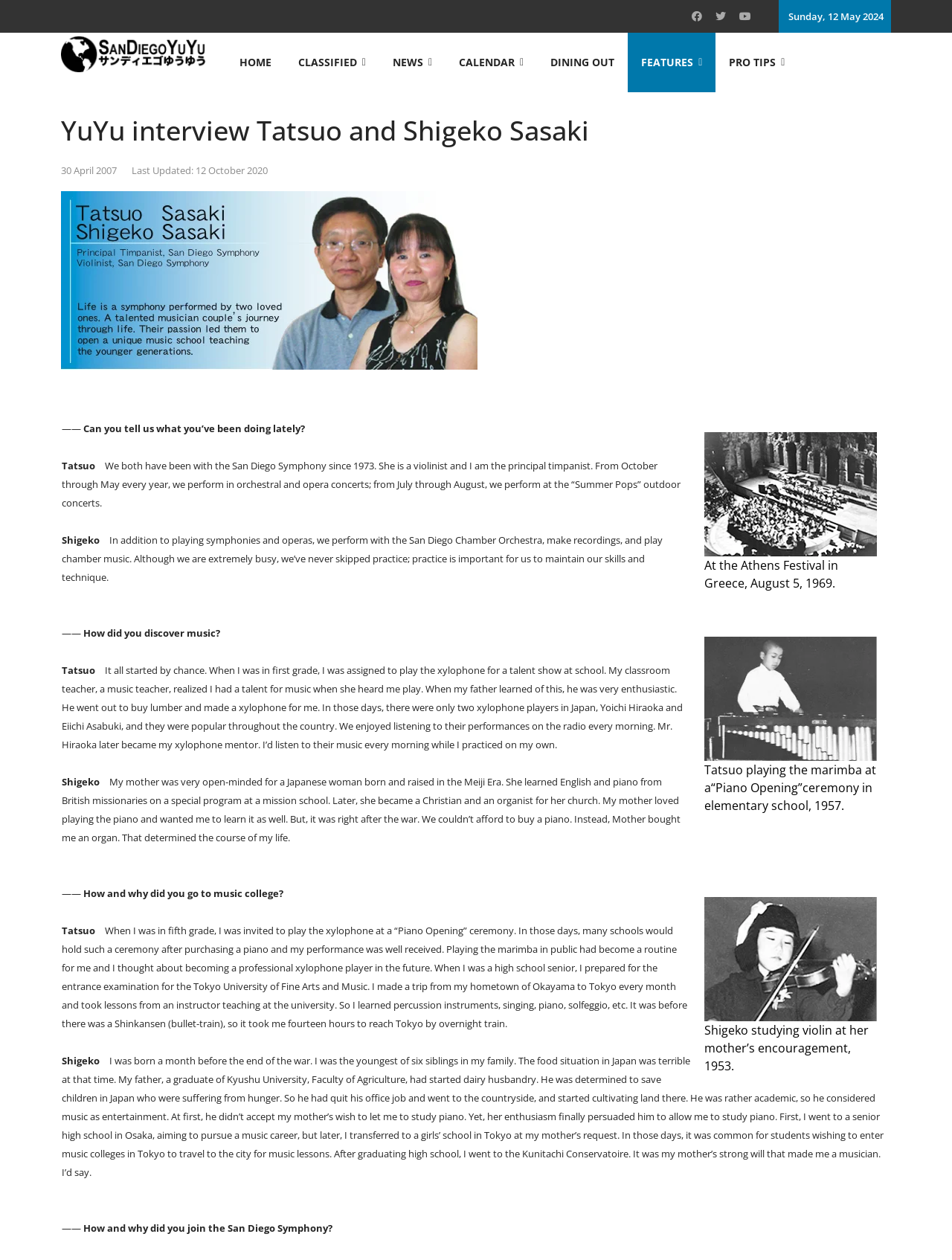What is the instrument played by Shigeko?
Give a one-word or short phrase answer based on the image.

Violin